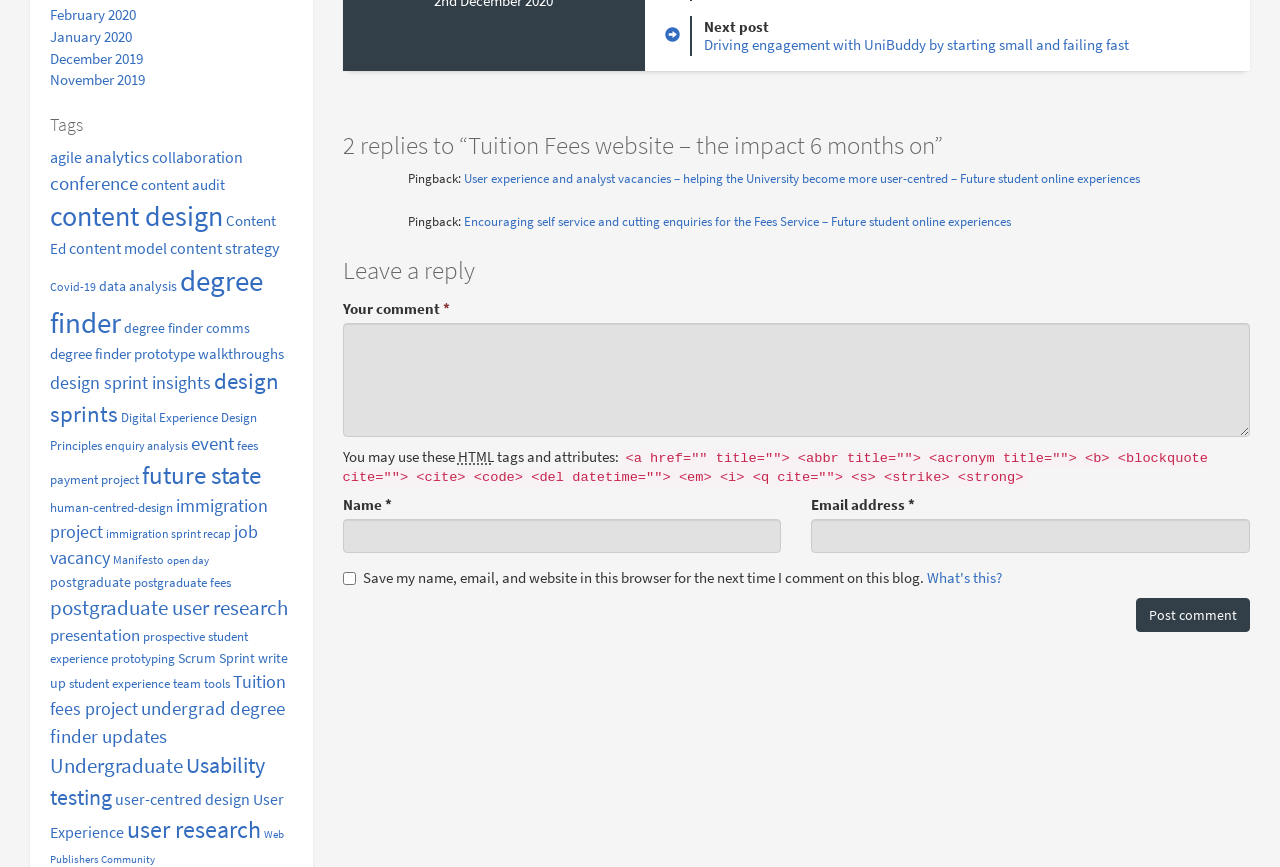Identify the bounding box coordinates of the region that needs to be clicked to carry out this instruction: "Enter your name in the input field". Provide these coordinates as four float numbers ranging from 0 to 1, i.e., [left, top, right, bottom].

[0.268, 0.599, 0.61, 0.638]